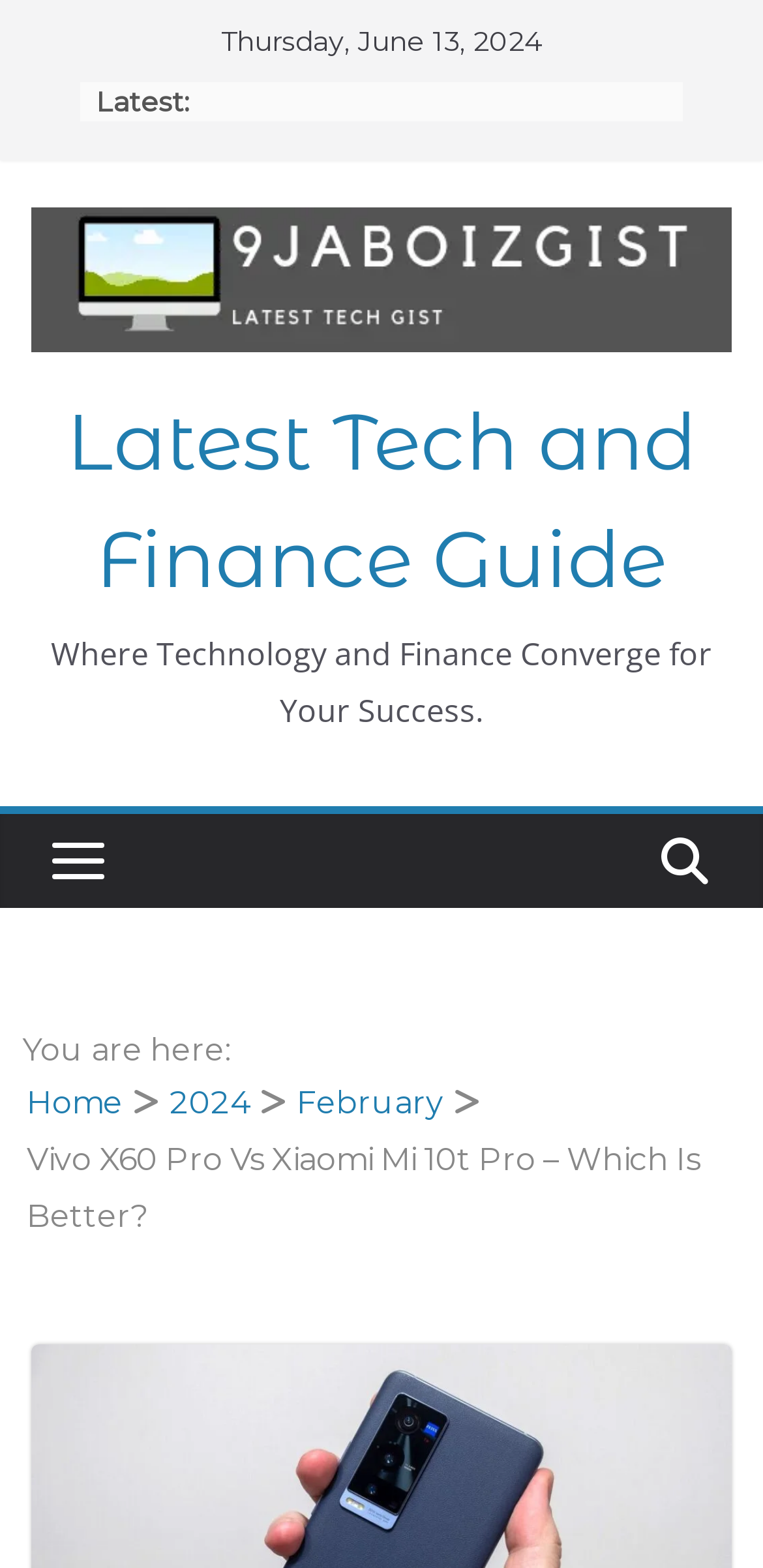Can you give a detailed response to the following question using the information from the image? What is the date displayed on the webpage?

I found the date by looking at the StaticText element with the text 'Thursday, June 13, 2024' which has a bounding box coordinate of [0.29, 0.015, 0.71, 0.037]. This suggests that the date is displayed prominently on the webpage.